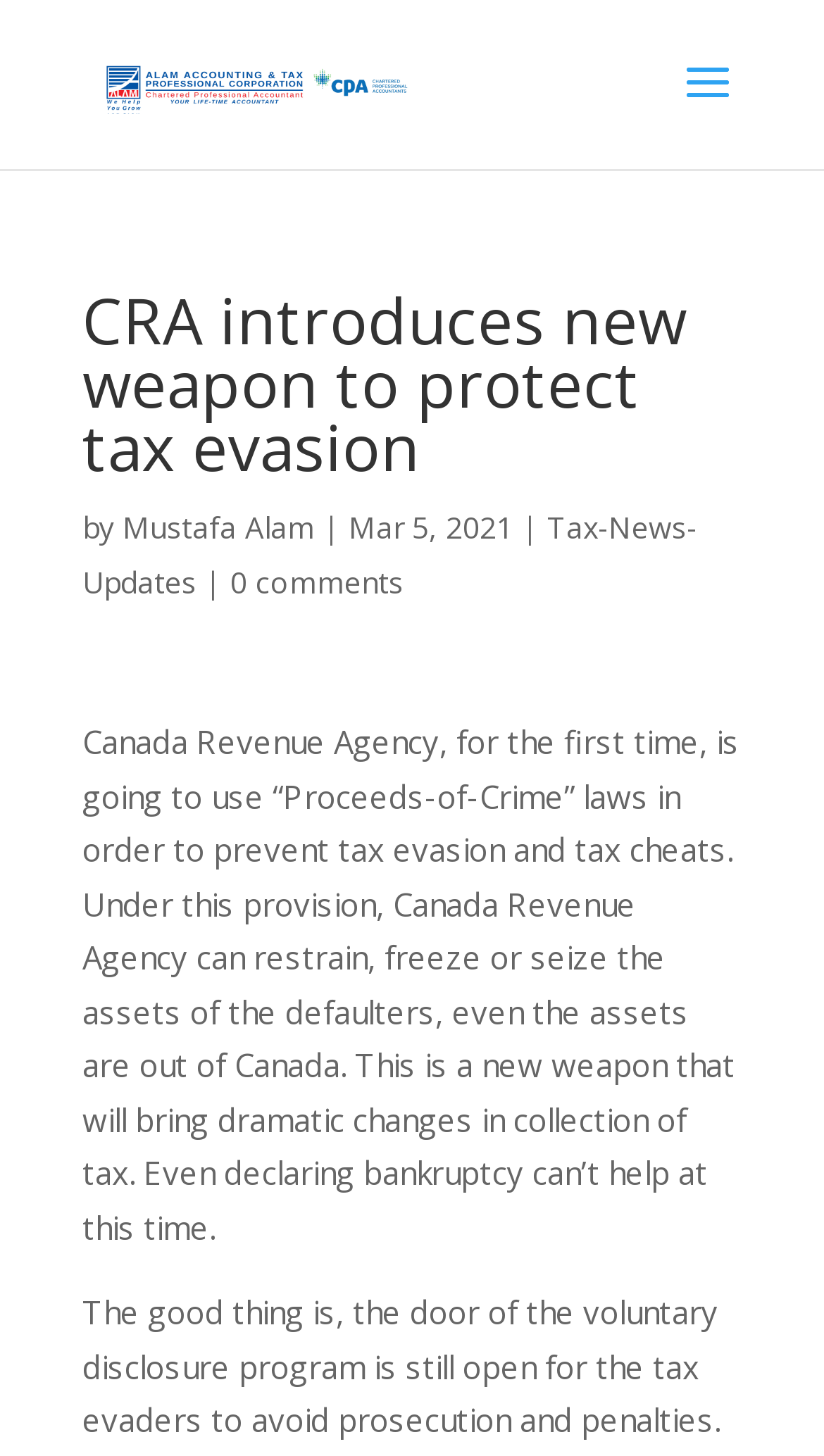What is the name of the agency mentioned in the article?
Please ensure your answer to the question is detailed and covers all necessary aspects.

The name of the agency can be found by reading the text, which mentions 'Canada Revenue Agency' as the agency that is going to use 'Proceeds-of-Crime' laws to prevent tax evasion.